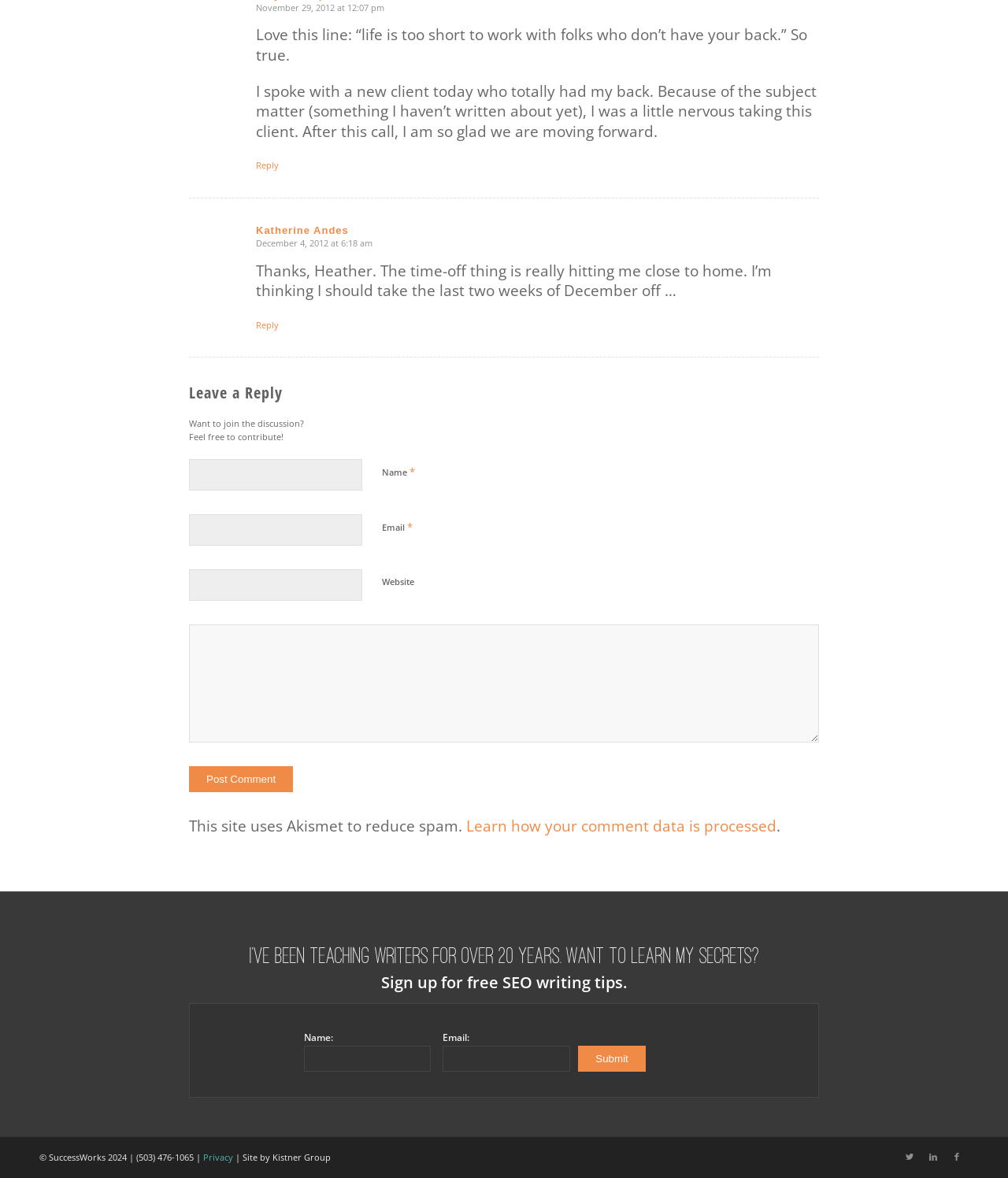Use the details in the image to answer the question thoroughly: 
What is the call-to-action button text in the footer?

I found the call-to-action button in the footer by looking at the [343] StaticText element that says 'I’ve been teaching writers for over 20 years. Want to learn my secrets?'. Under this element, there is a [744] button element with the text 'Submit', which is the call-to-action button.